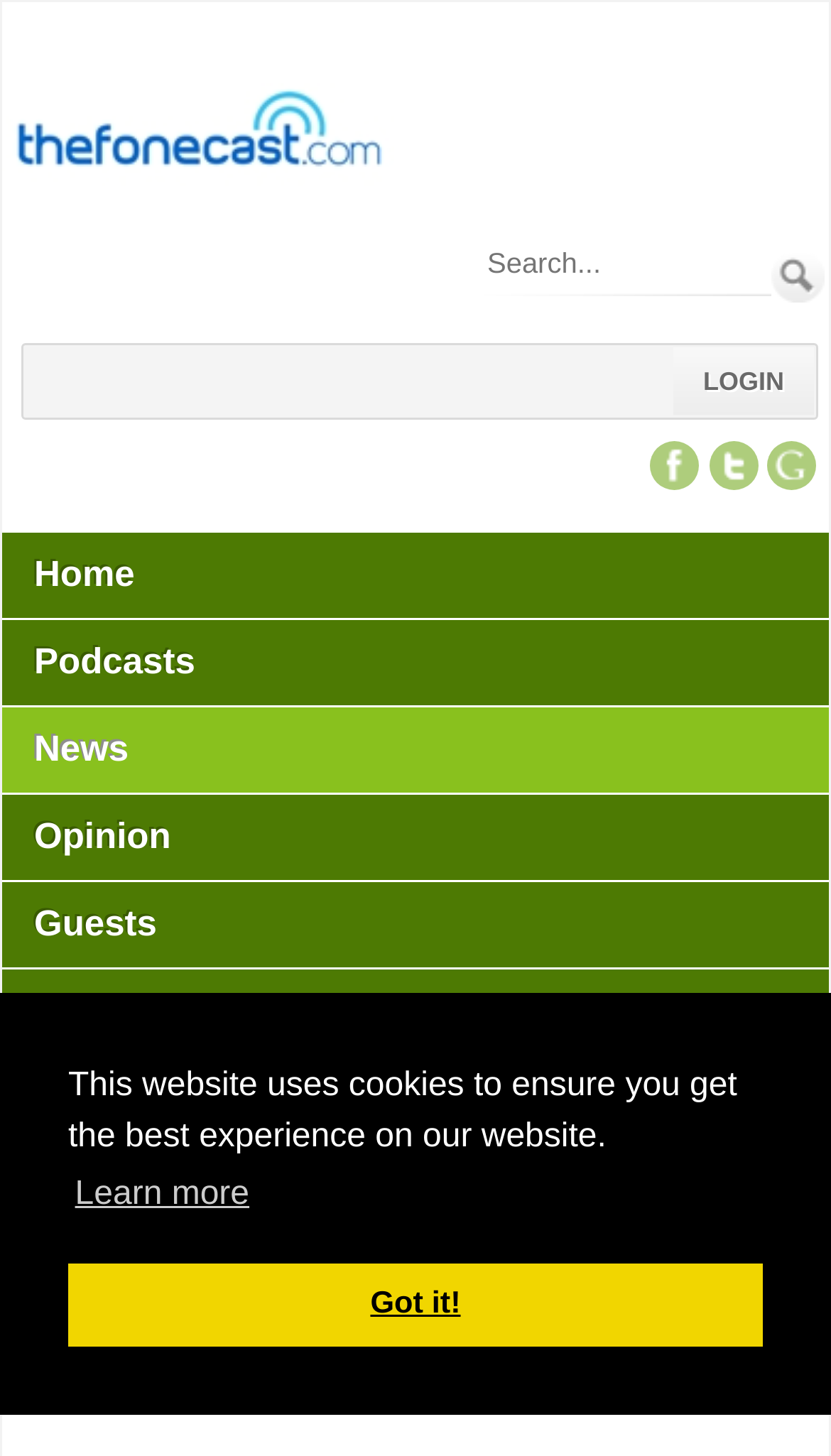Identify the bounding box coordinates of the region I need to click to complete this instruction: "go to home page".

[0.003, 0.365, 0.869, 0.424]